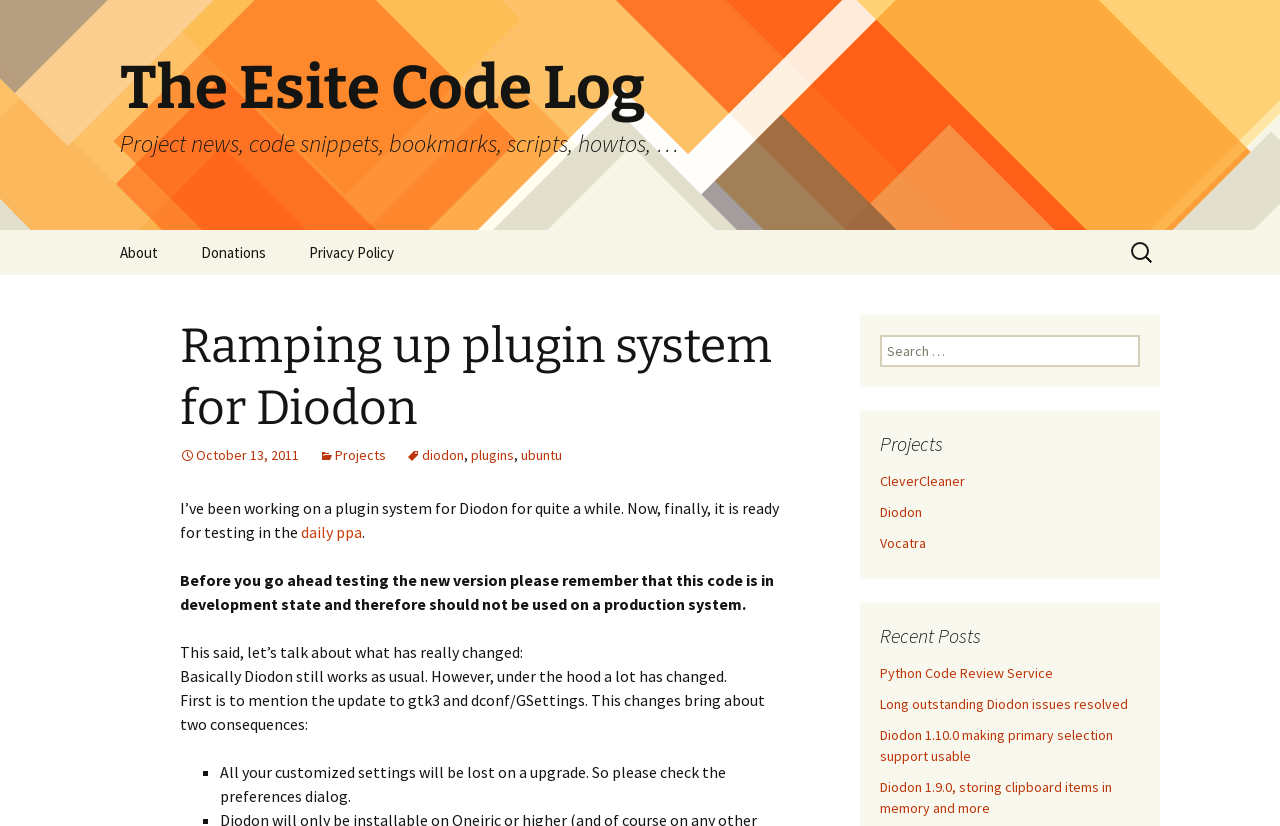Using the description: "Privacy Policy", determine the UI element's bounding box coordinates. Ensure the coordinates are in the format of four float numbers between 0 and 1, i.e., [left, top, right, bottom].

[0.226, 0.278, 0.323, 0.333]